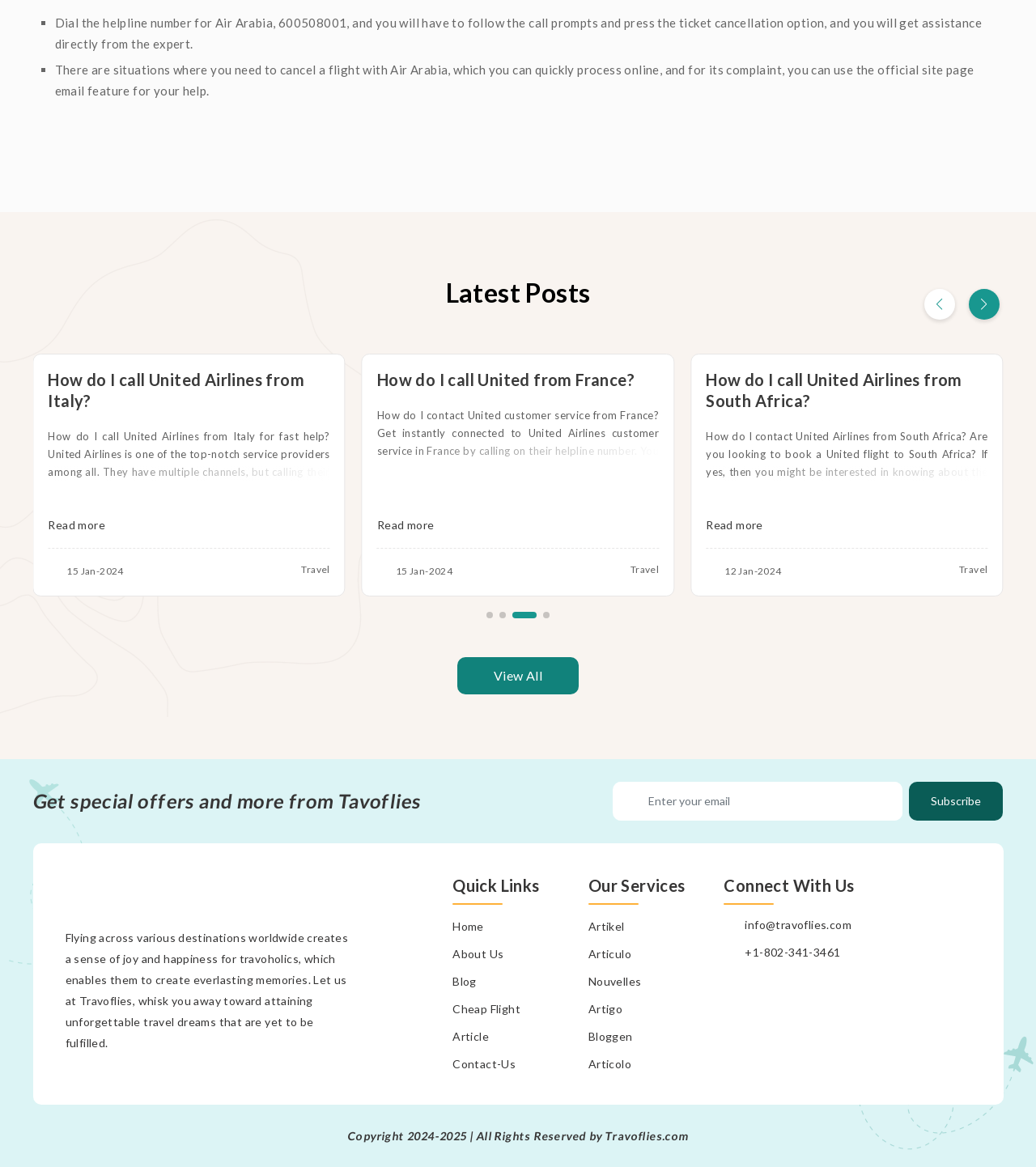Locate the bounding box coordinates of the element's region that should be clicked to carry out the following instruction: "Go to the developer portal". The coordinates need to be four float numbers between 0 and 1, i.e., [left, top, right, bottom].

None